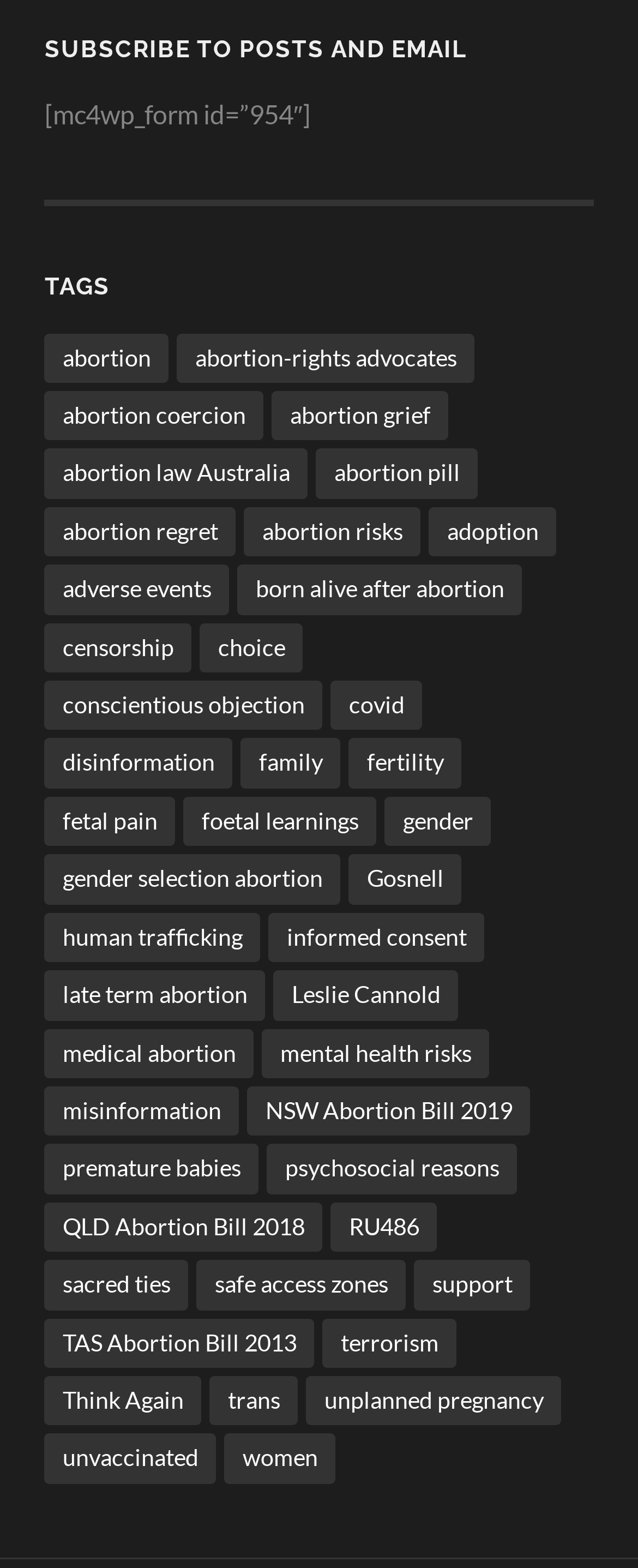Determine the bounding box coordinates of the UI element described by: "disinformation".

[0.07, 0.471, 0.365, 0.503]